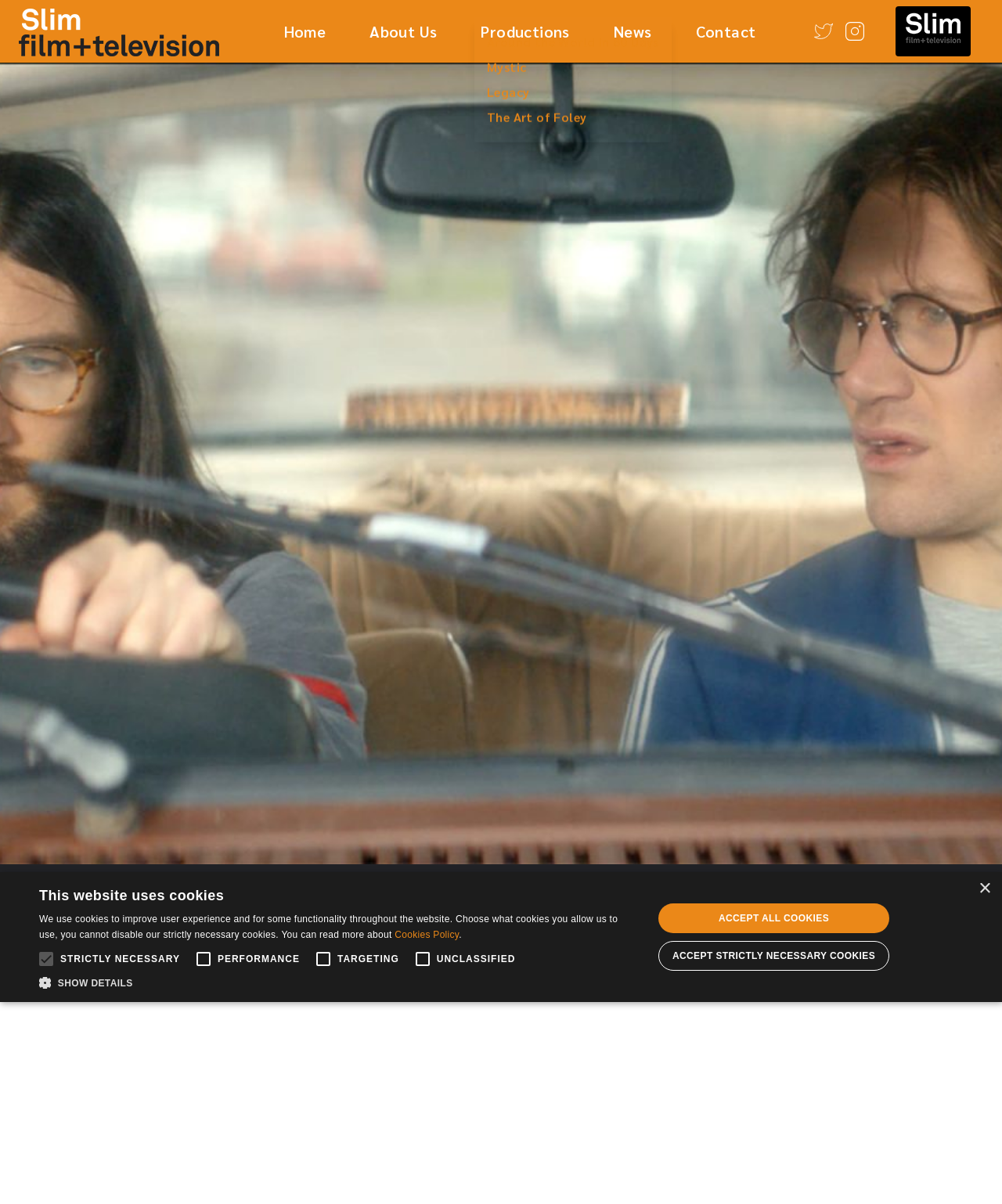Locate the bounding box of the UI element based on this description: "Cast & Crew". Provide four float numbers between 0 and 1 as [left, top, right, bottom].

[0.472, 0.718, 0.564, 0.746]